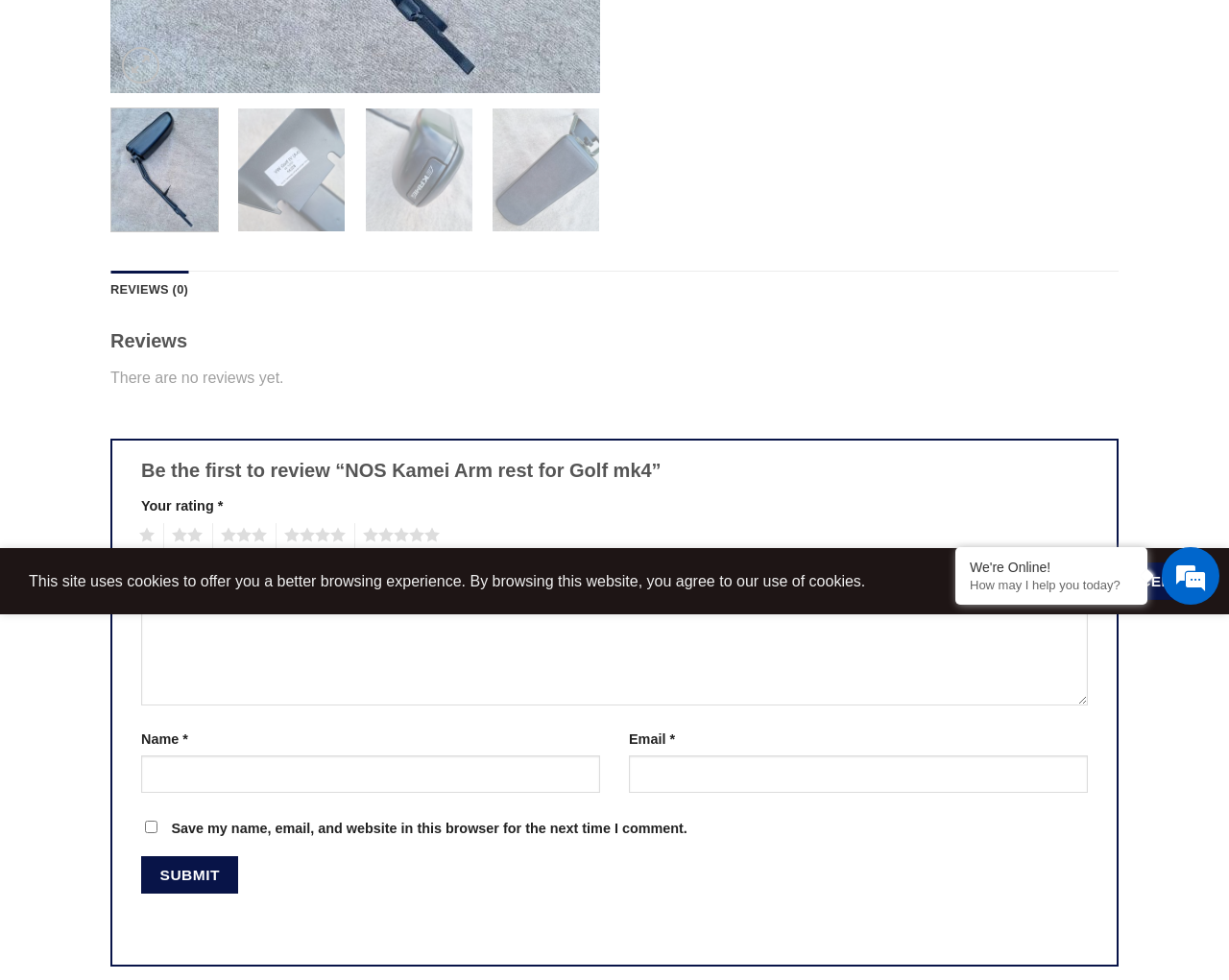Based on the element description: "parent_node: Your review * name="comment"", identify the UI element and provide its bounding box coordinates. Use four float numbers between 0 and 1, [left, top, right, bottom].

[0.115, 0.602, 0.885, 0.72]